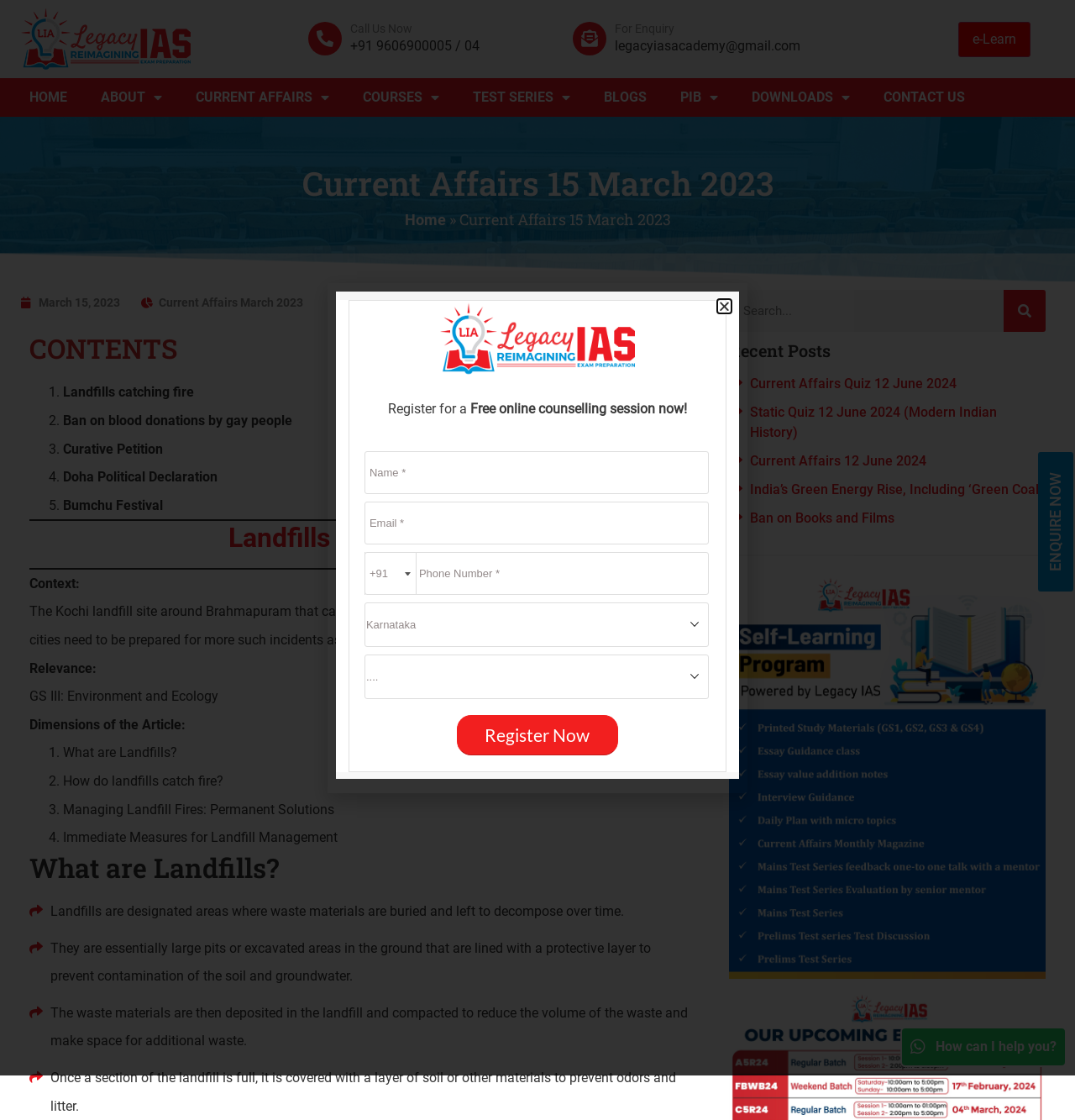What is the email address for enquiry?
Please craft a detailed and exhaustive response to the question.

The email address for enquiry can be found in the top right corner of the webpage, under the 'For Enquiry' heading.